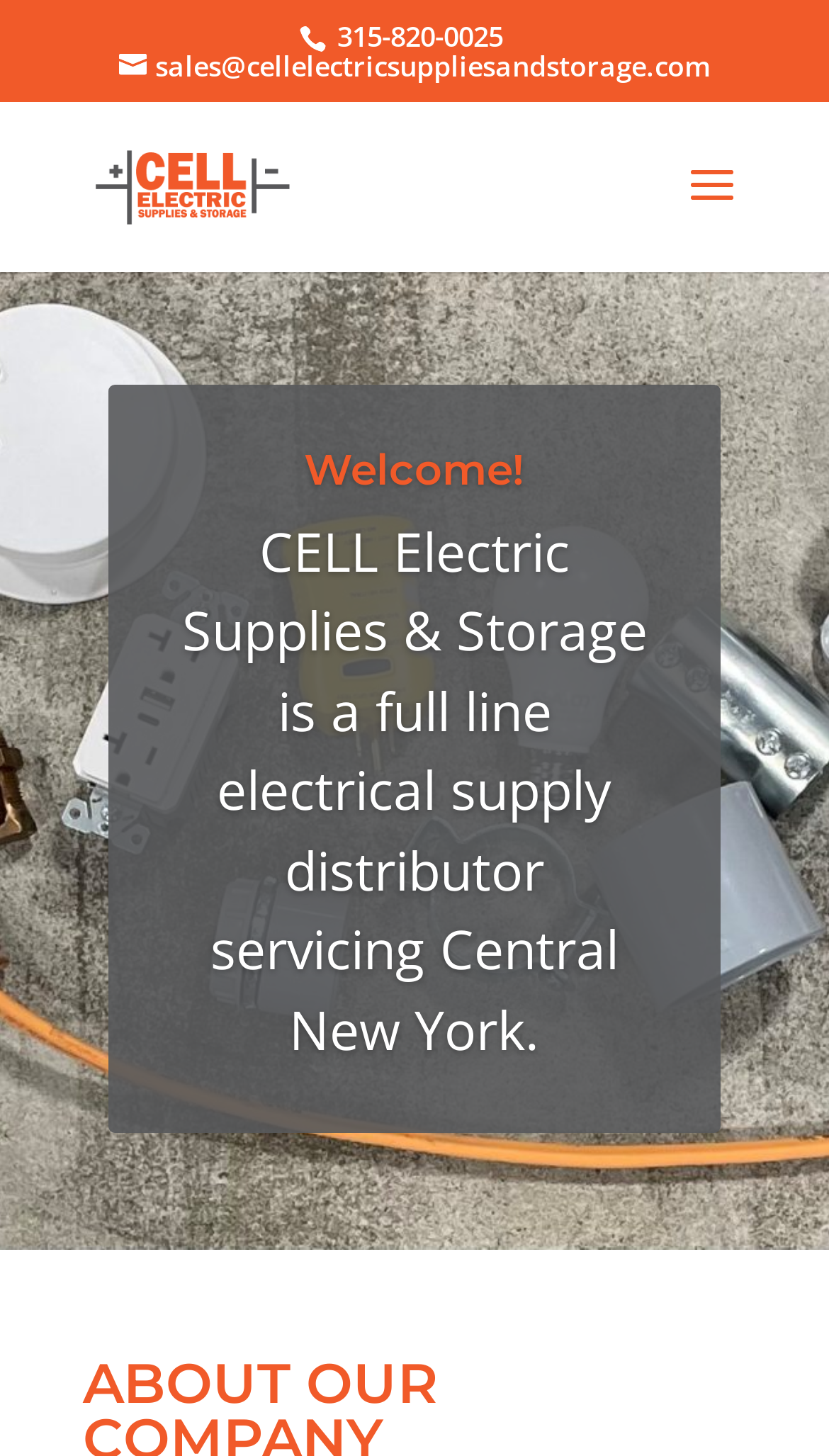Create a detailed narrative describing the layout and content of the webpage.

The webpage is about CELL Electric Supplies & Storage, a full-service electrical supply company in Blossvale, New York. At the top of the page, there is a phone number, 315-820-0025, and an email address, sales@cellelectricsuppliesandstorage.com, which can be used to contact the company. 

To the left of the phone number and email address, there is a logo of CELL Electric Supplies & Storage, which is an image. Below these elements, there is a table that occupies most of the page. 

At the top of the table, there is a heading that reads "Welcome!" followed by a paragraph of text that describes the company as a full-line electrical supply distributor servicing Central New York.